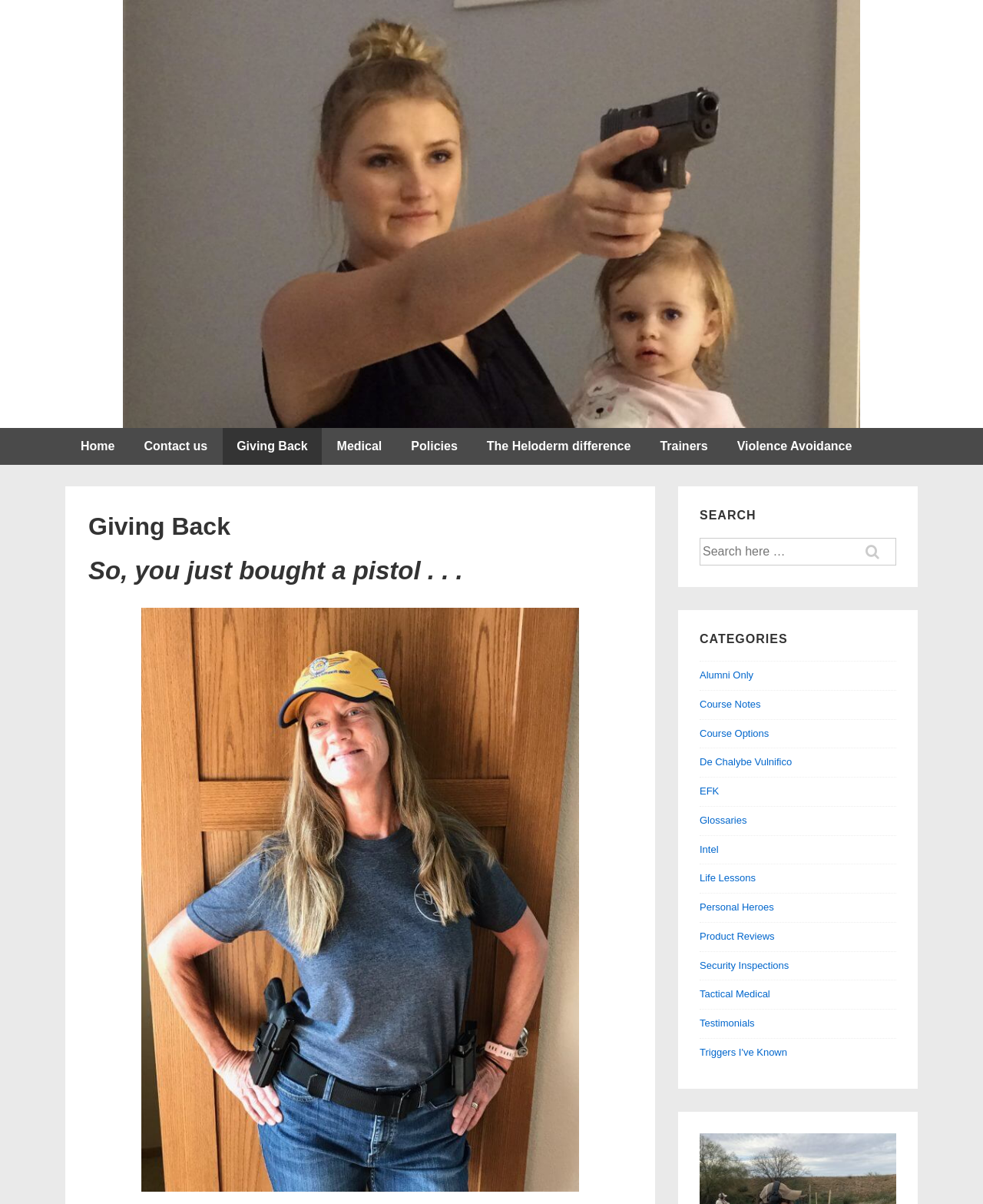Select the bounding box coordinates of the element I need to click to carry out the following instruction: "Click on the Facebook link".

None